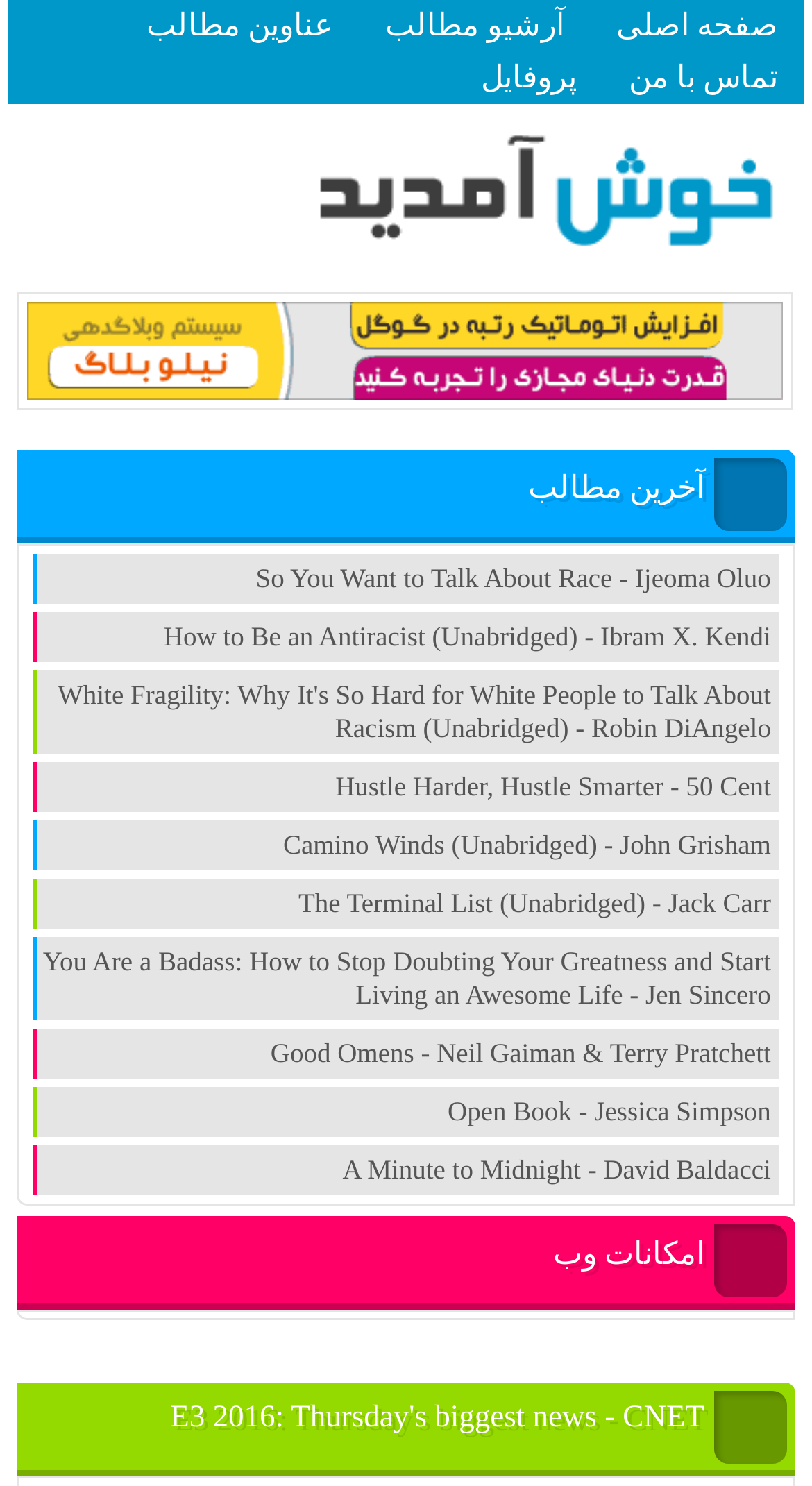Can you determine the bounding box coordinates of the area that needs to be clicked to fulfill the following instruction: "view archive"?

[0.475, 0.007, 0.695, 0.029]